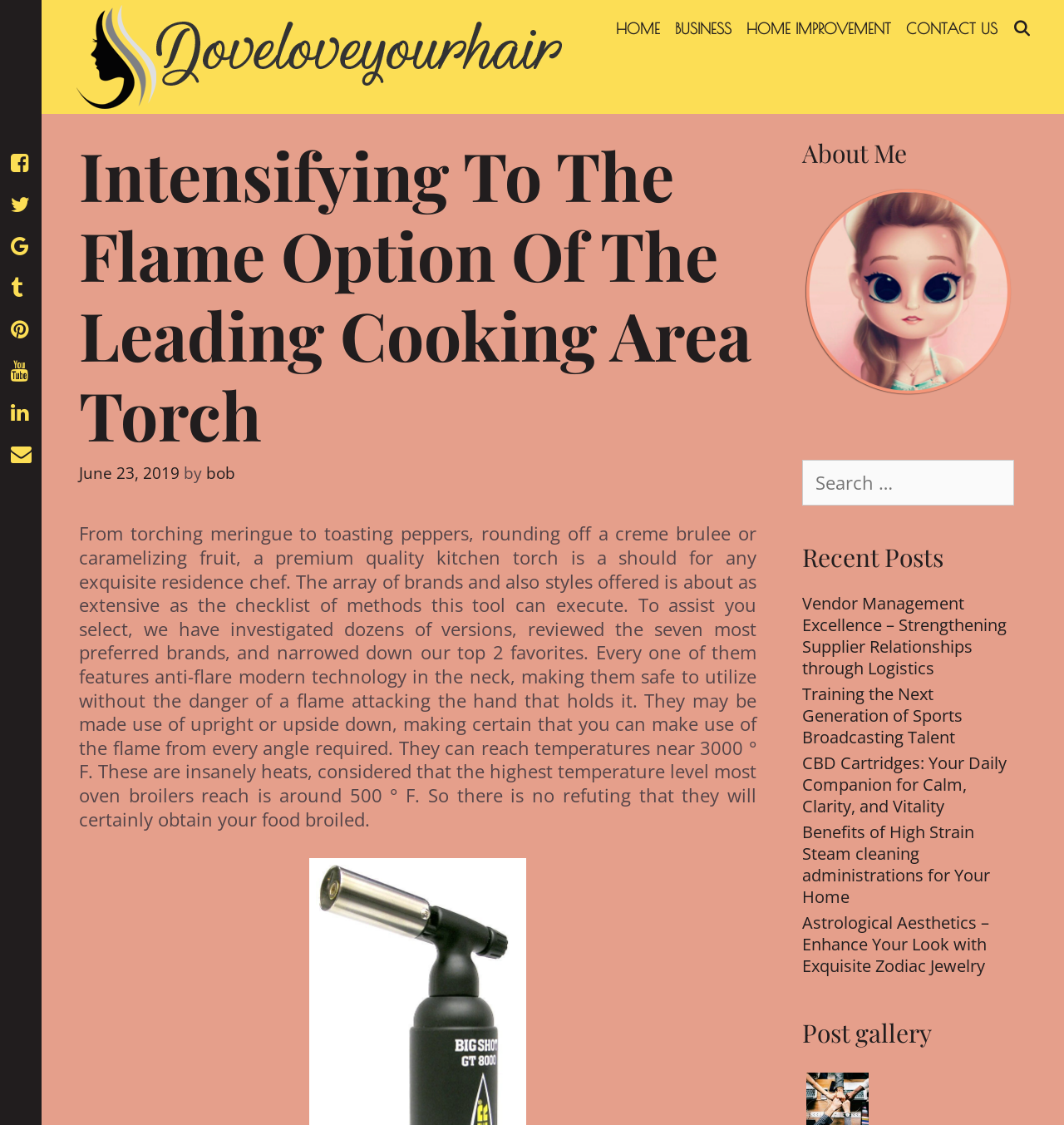Please provide the bounding box coordinates in the format (top-left x, top-left y, bottom-right x, bottom-right y). Remember, all values are floating point numbers between 0 and 1. What is the bounding box coordinate of the region described as: Home Improvement

[0.694, 0.0, 0.844, 0.052]